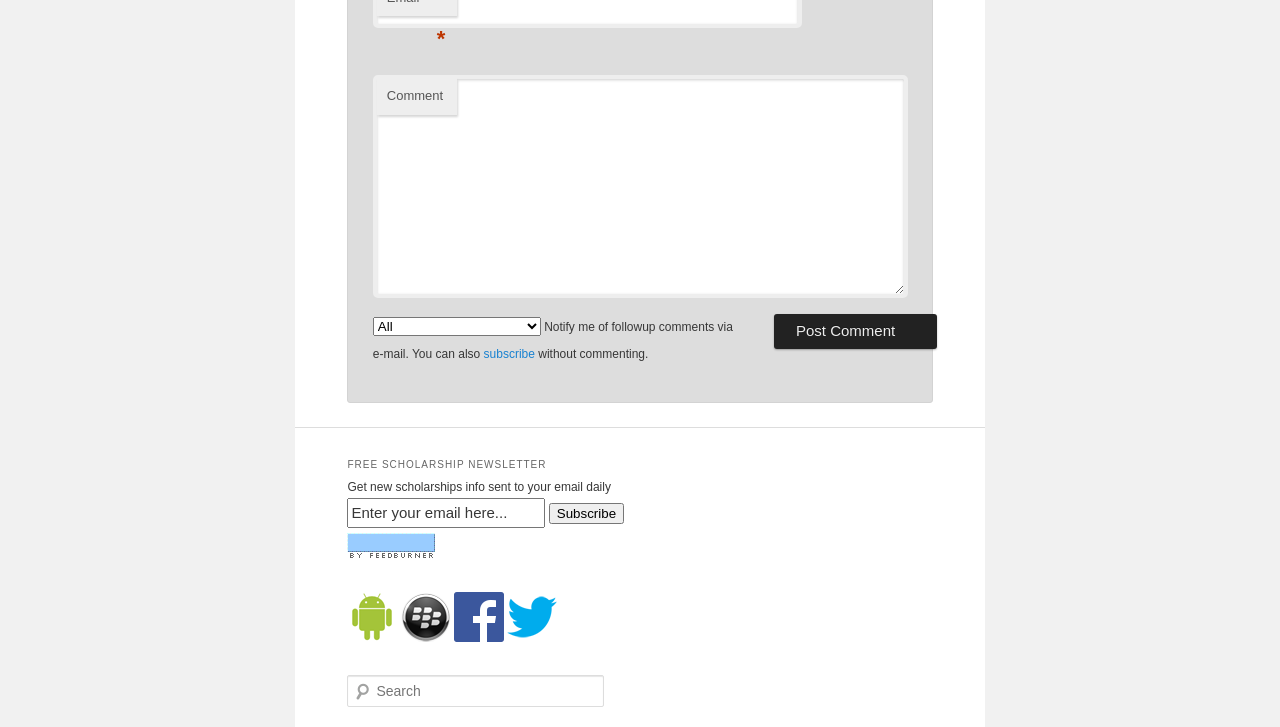What is the purpose of the 'Search' textbox?
Your answer should be a single word or phrase derived from the screenshot.

To search the website